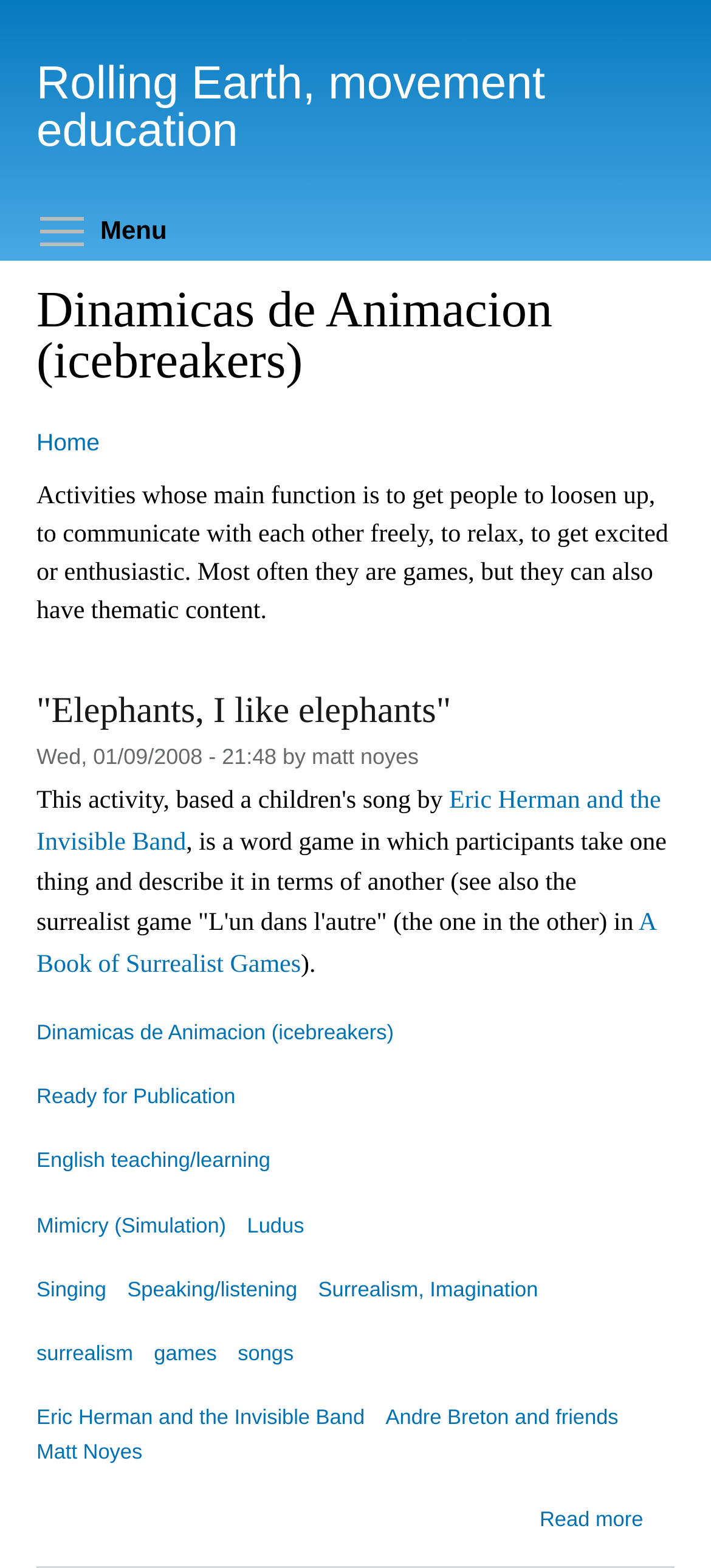Please indicate the bounding box coordinates of the element's region to be clicked to achieve the instruction: "Click on the 'Skip to main content' link". Provide the coordinates as four float numbers between 0 and 1, i.e., [left, top, right, bottom].

[0.312, 0.0, 0.668, 0.005]